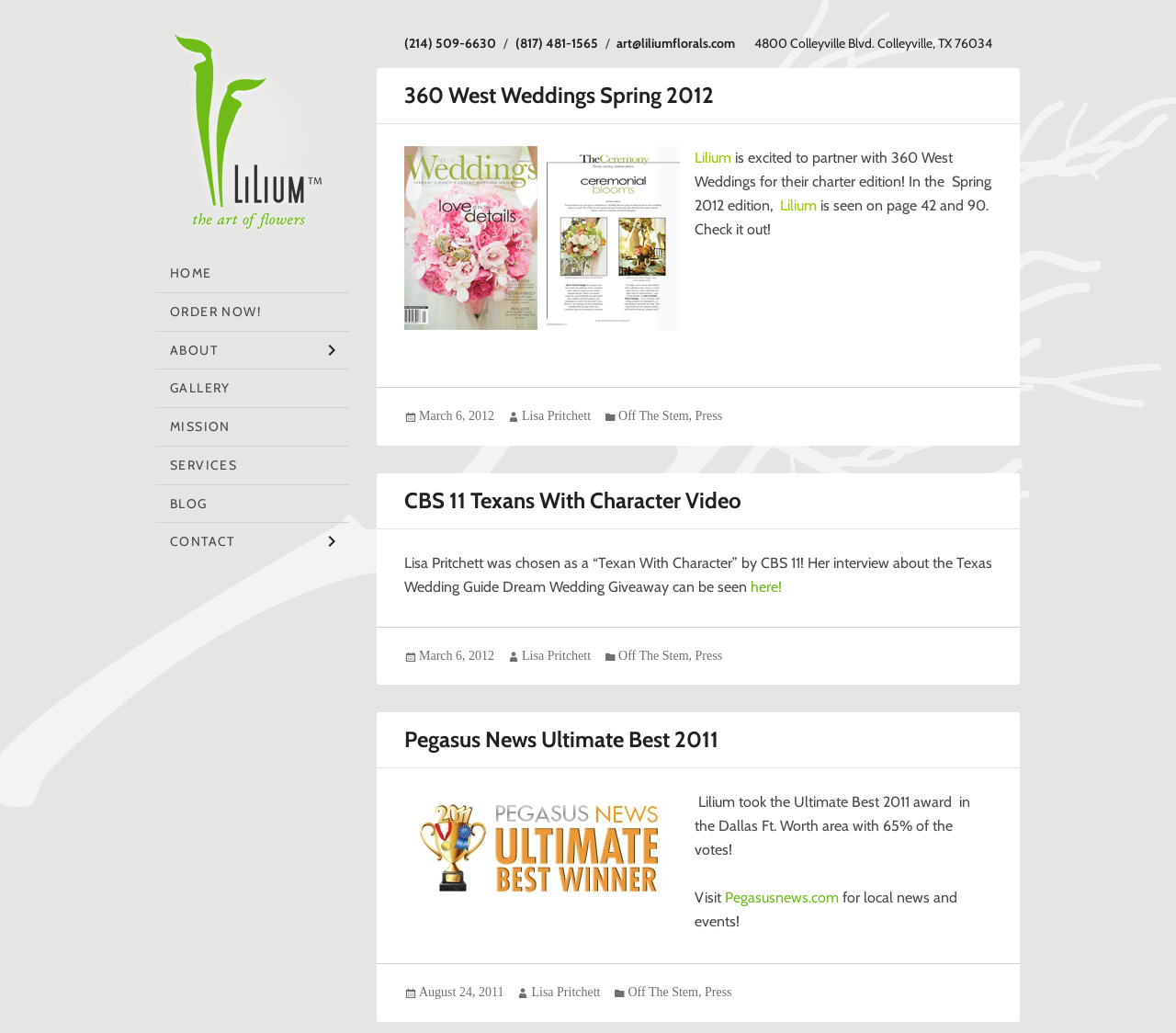Find and specify the bounding box coordinates that correspond to the clickable region for the instruction: "Click the phone number link".

[0.344, 0.034, 0.422, 0.05]